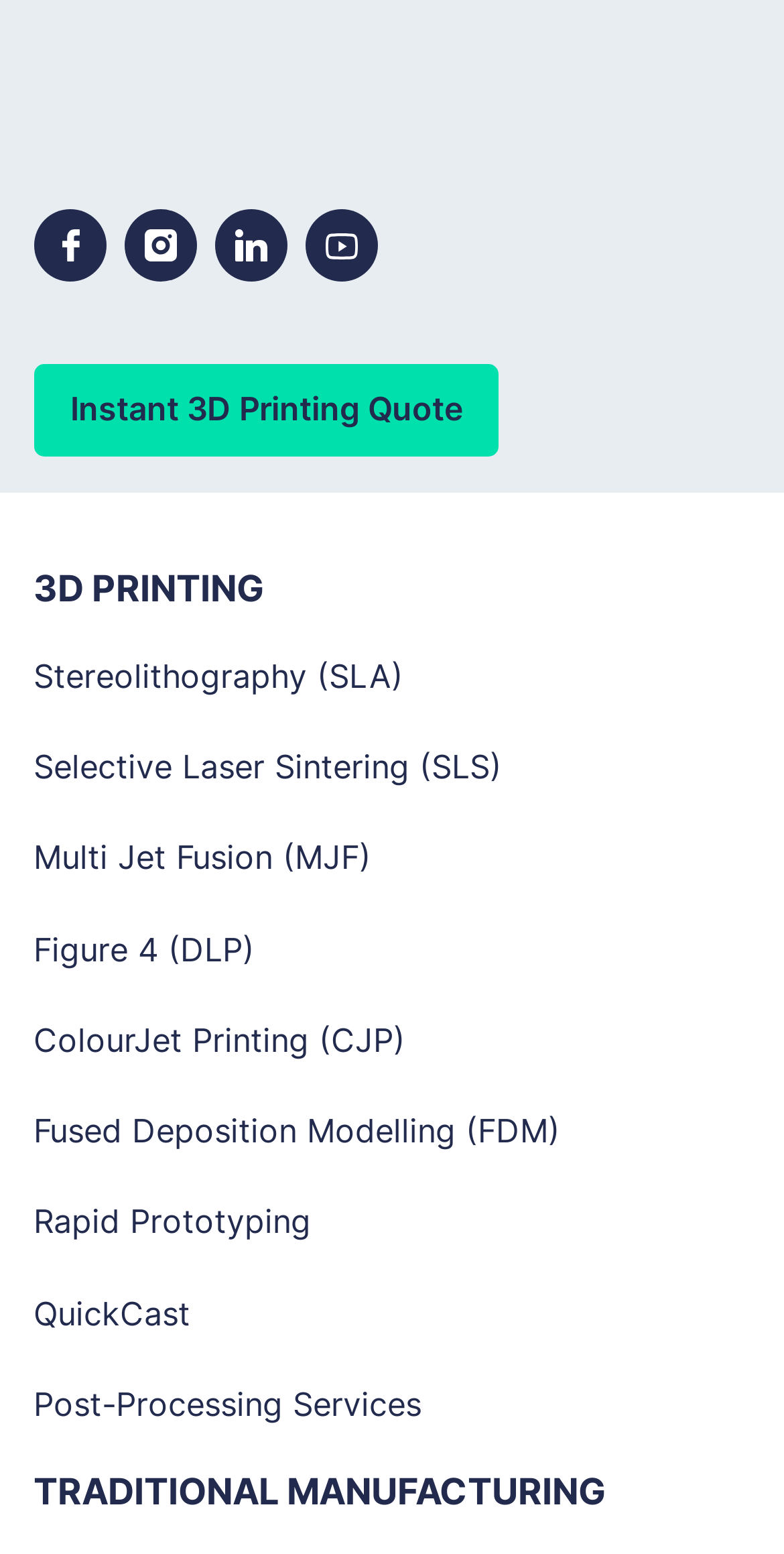What is the main category of 3D printing?
Refer to the image and provide a one-word or short phrase answer.

Stereolithography (SLA)